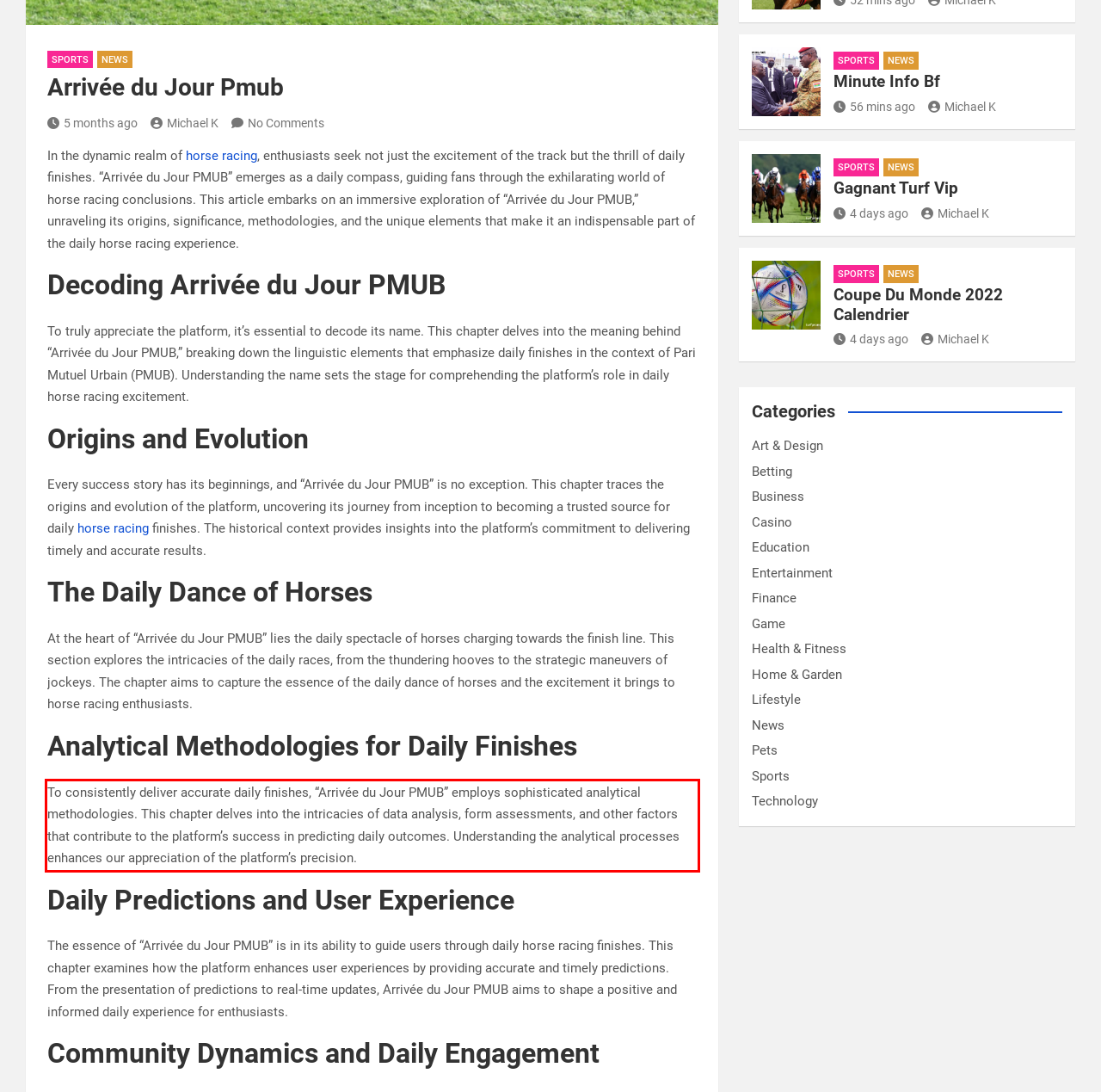Observe the screenshot of the webpage that includes a red rectangle bounding box. Conduct OCR on the content inside this red bounding box and generate the text.

To consistently deliver accurate daily finishes, “Arrivée du Jour PMUB” employs sophisticated analytical methodologies. This chapter delves into the intricacies of data analysis, form assessments, and other factors that contribute to the platform’s success in predicting daily outcomes. Understanding the analytical processes enhances our appreciation of the platform’s precision.